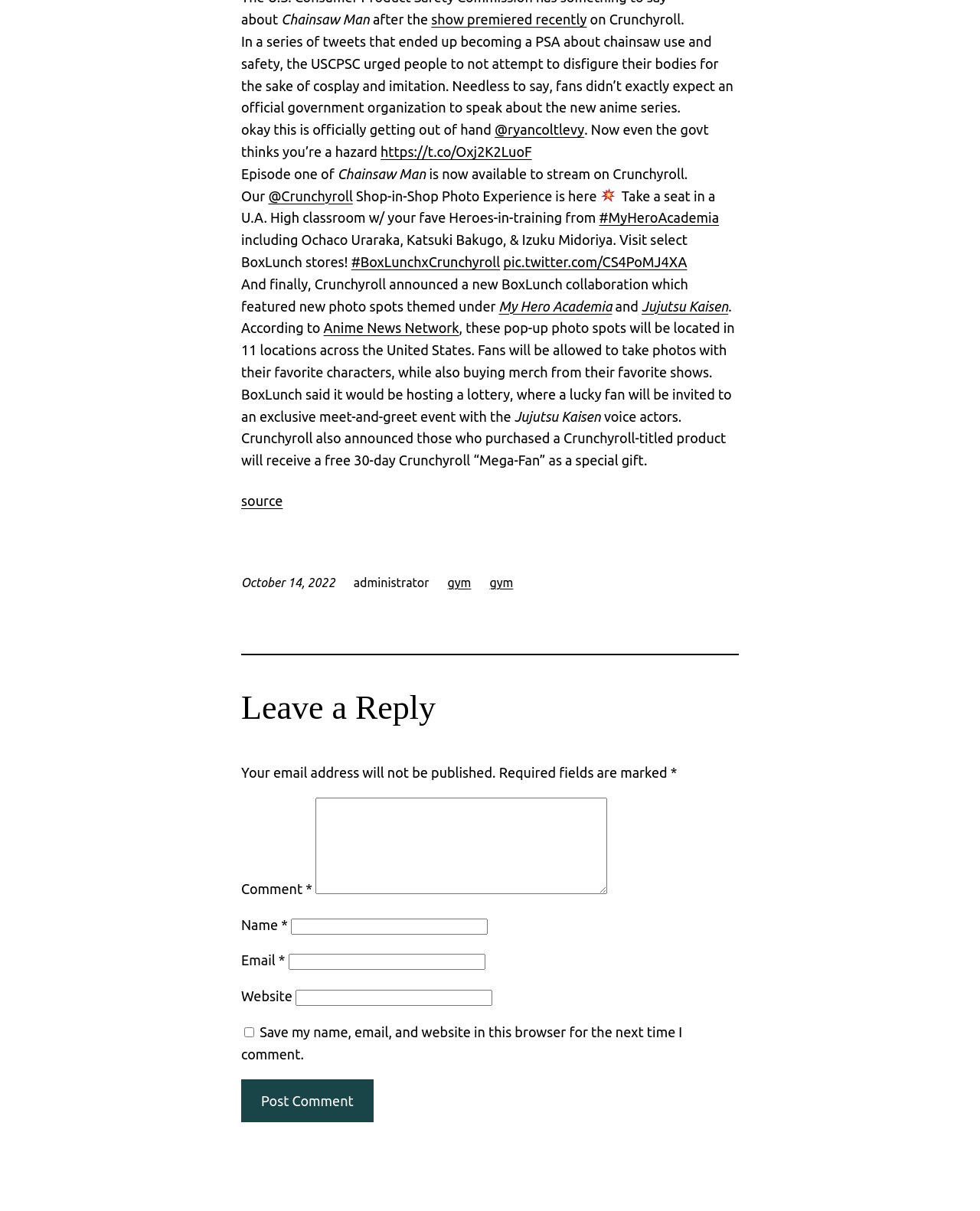Provide the bounding box coordinates of the section that needs to be clicked to accomplish the following instruction: "Follow the link to Ryan Coltlevey's tweet."

[0.505, 0.101, 0.596, 0.113]